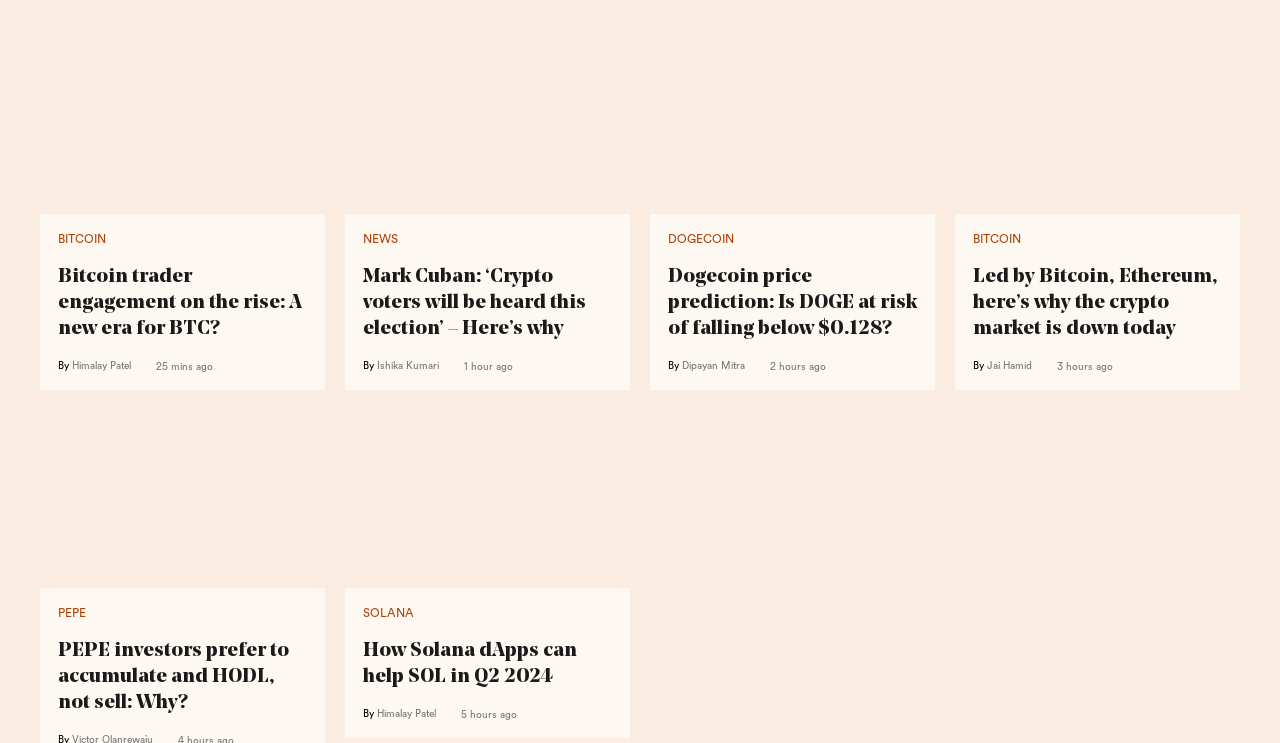Kindly provide the bounding box coordinates of the section you need to click on to fulfill the given instruction: "Read the article about Bitcoin trader engagement".

[0.045, 0.355, 0.24, 0.46]